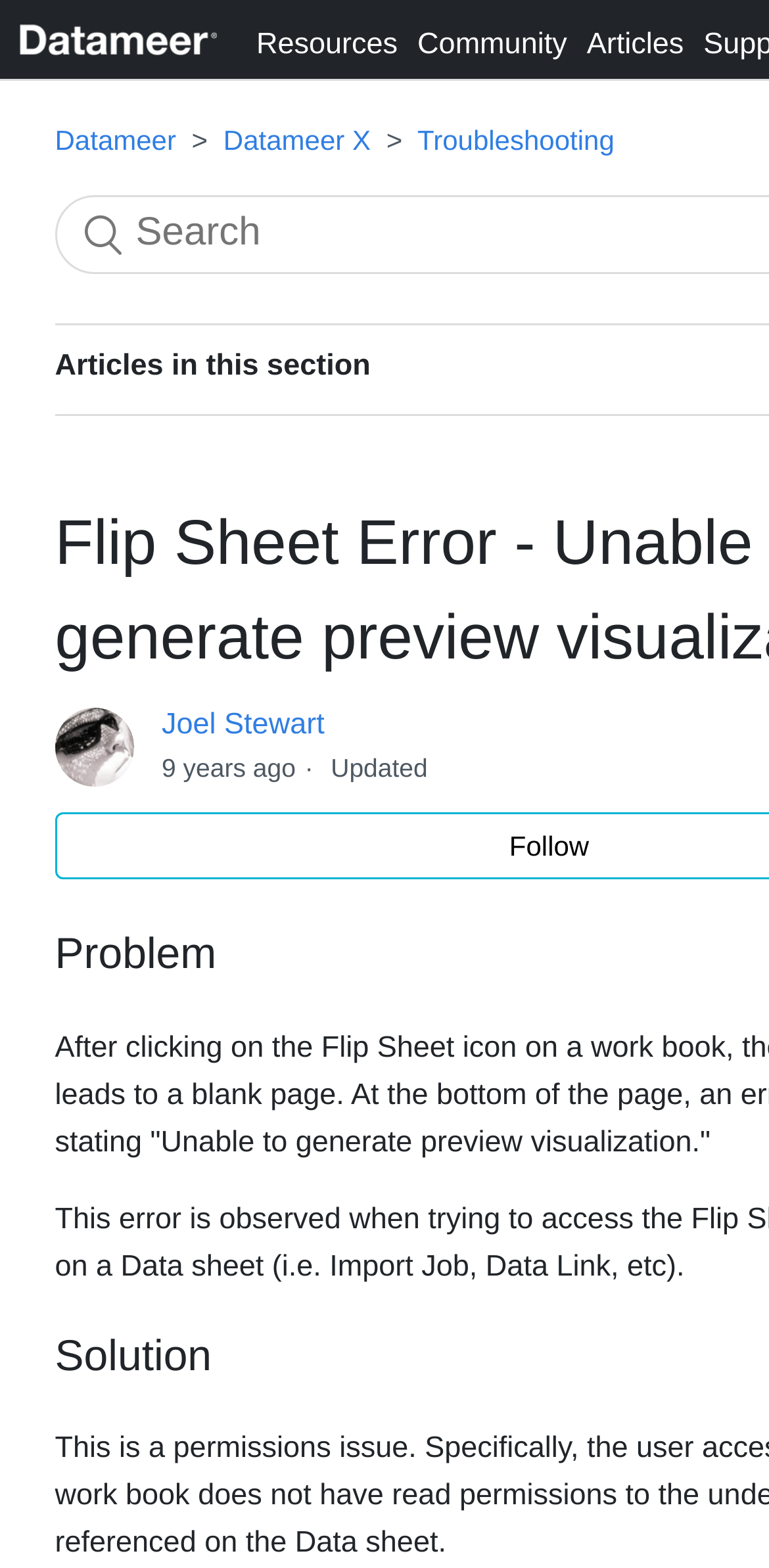Respond to the following question with a brief word or phrase:
How many links are in the top navigation bar?

4